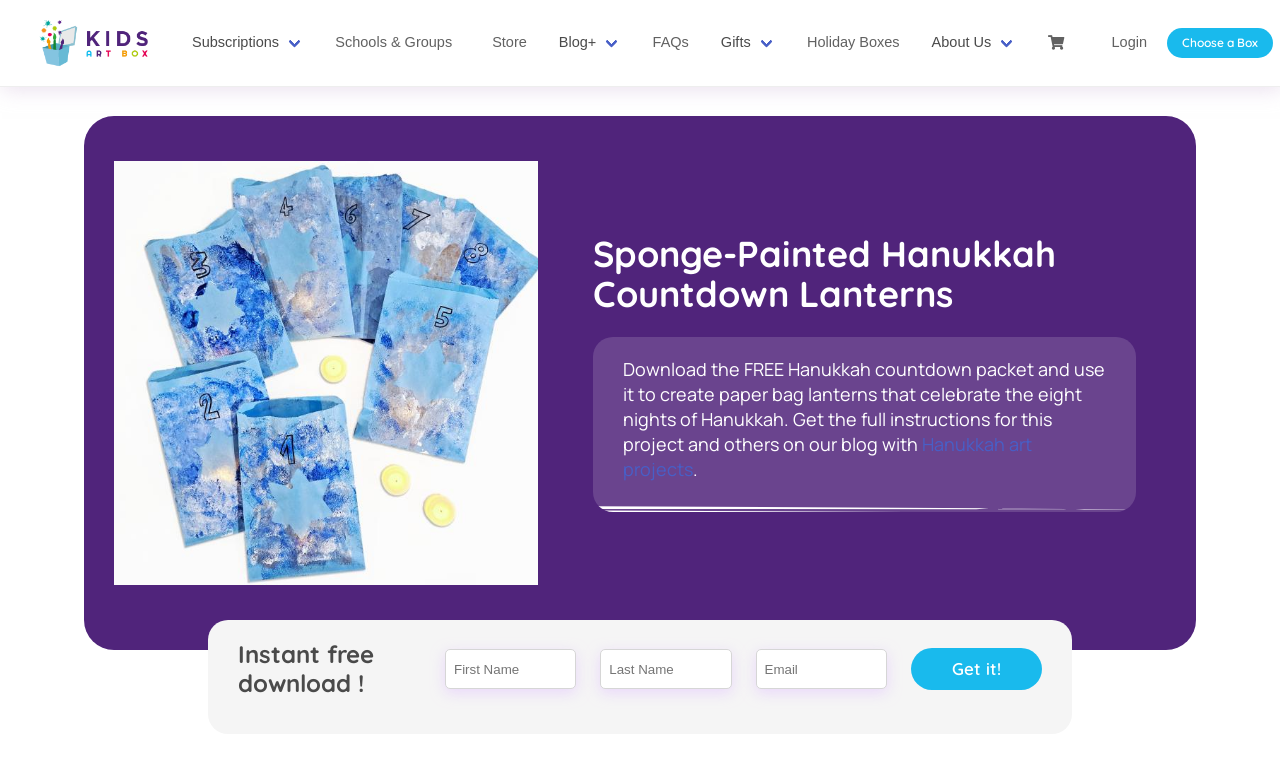Locate the bounding box coordinates of the element that should be clicked to fulfill the instruction: "Click the 'Get it!' button".

[0.712, 0.835, 0.814, 0.89]